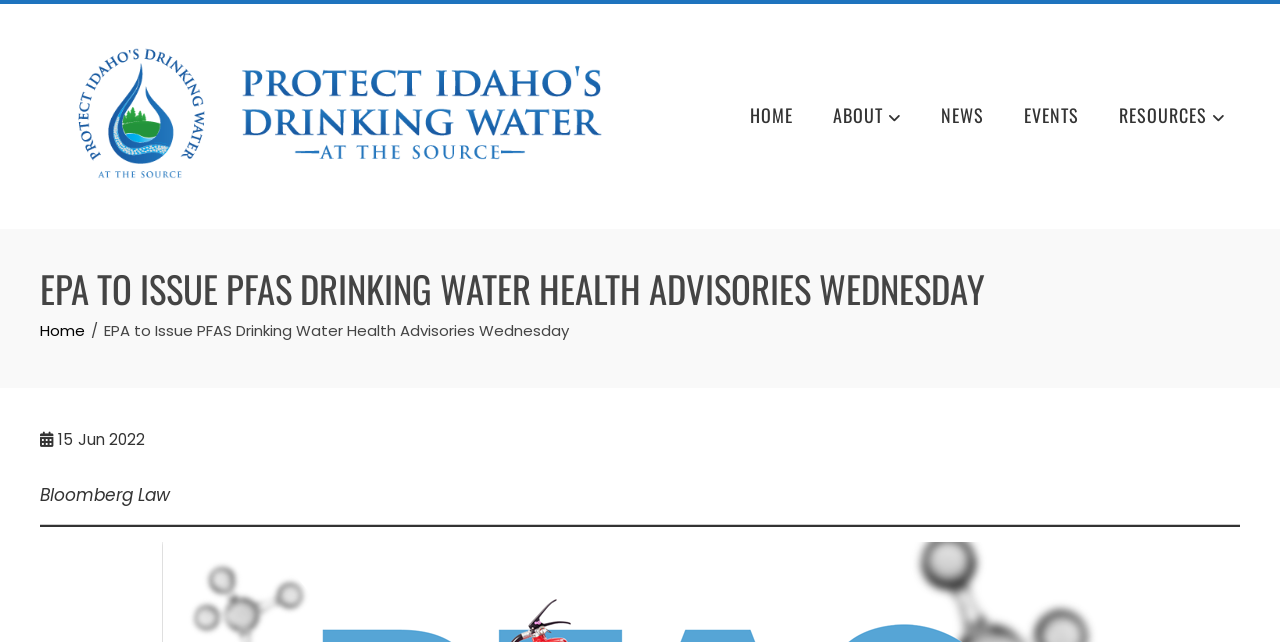Determine the bounding box coordinates for the area that should be clicked to carry out the following instruction: "explore resources".

[0.862, 0.145, 0.969, 0.219]